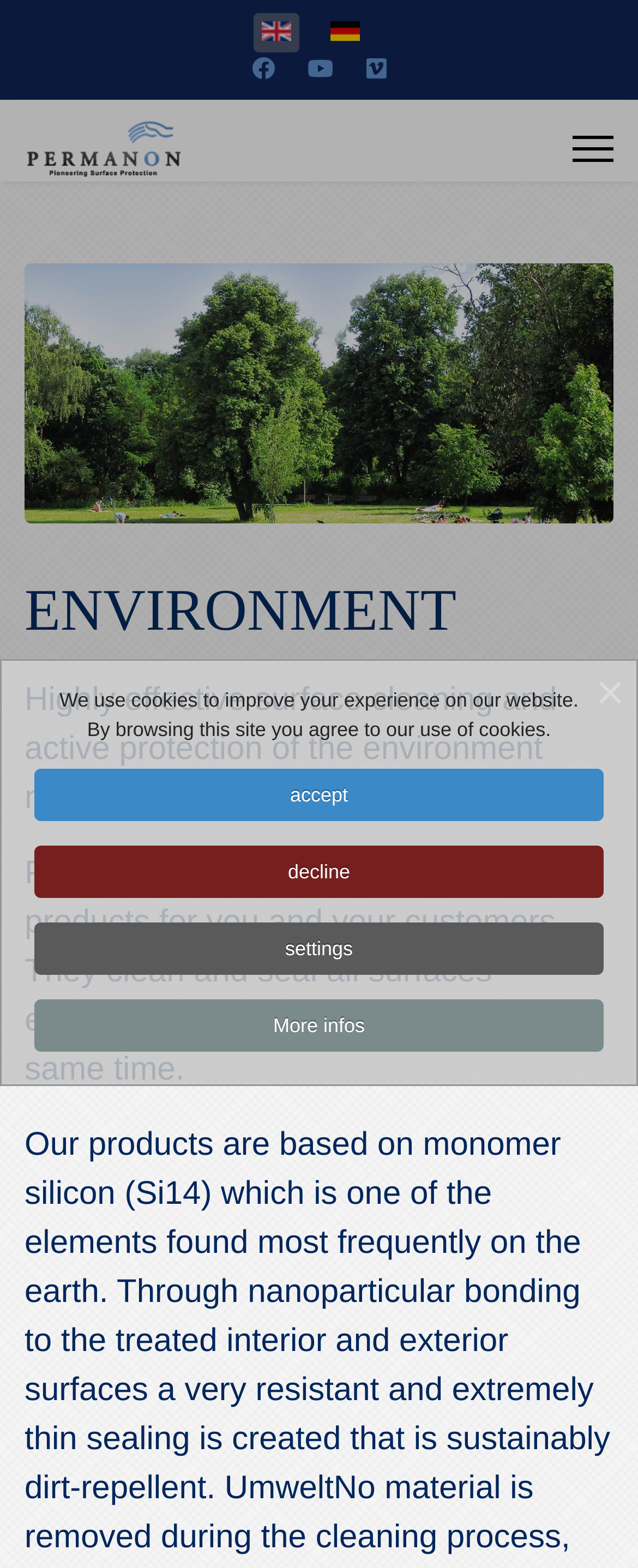Determine the bounding box coordinates for the area that should be clicked to carry out the following instruction: "Visit Permanon Oberflächenschutz website".

[0.038, 0.076, 0.285, 0.114]